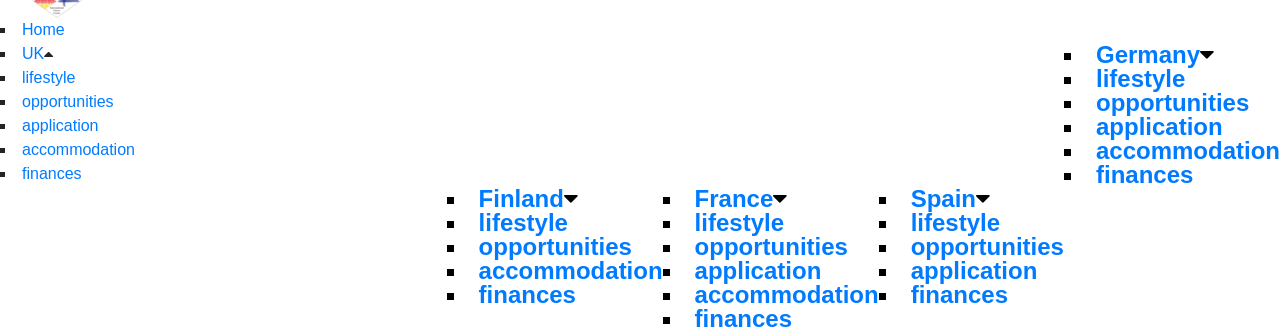Locate the bounding box coordinates of the UI element described by: "lifestyle". Provide the coordinates as four float numbers between 0 and 1, formatted as [left, top, right, bottom].

[0.711, 0.63, 0.781, 0.711]